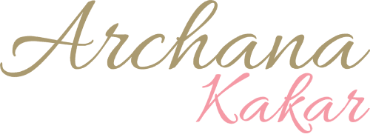What is the overall design of the name 'Archana Kakar'?
Please provide a detailed answer to the question.

The caption describes the design as inviting and suggests a personalized touch, making it suitable for various applications such as personal branding, creative projects, or promotional materials.